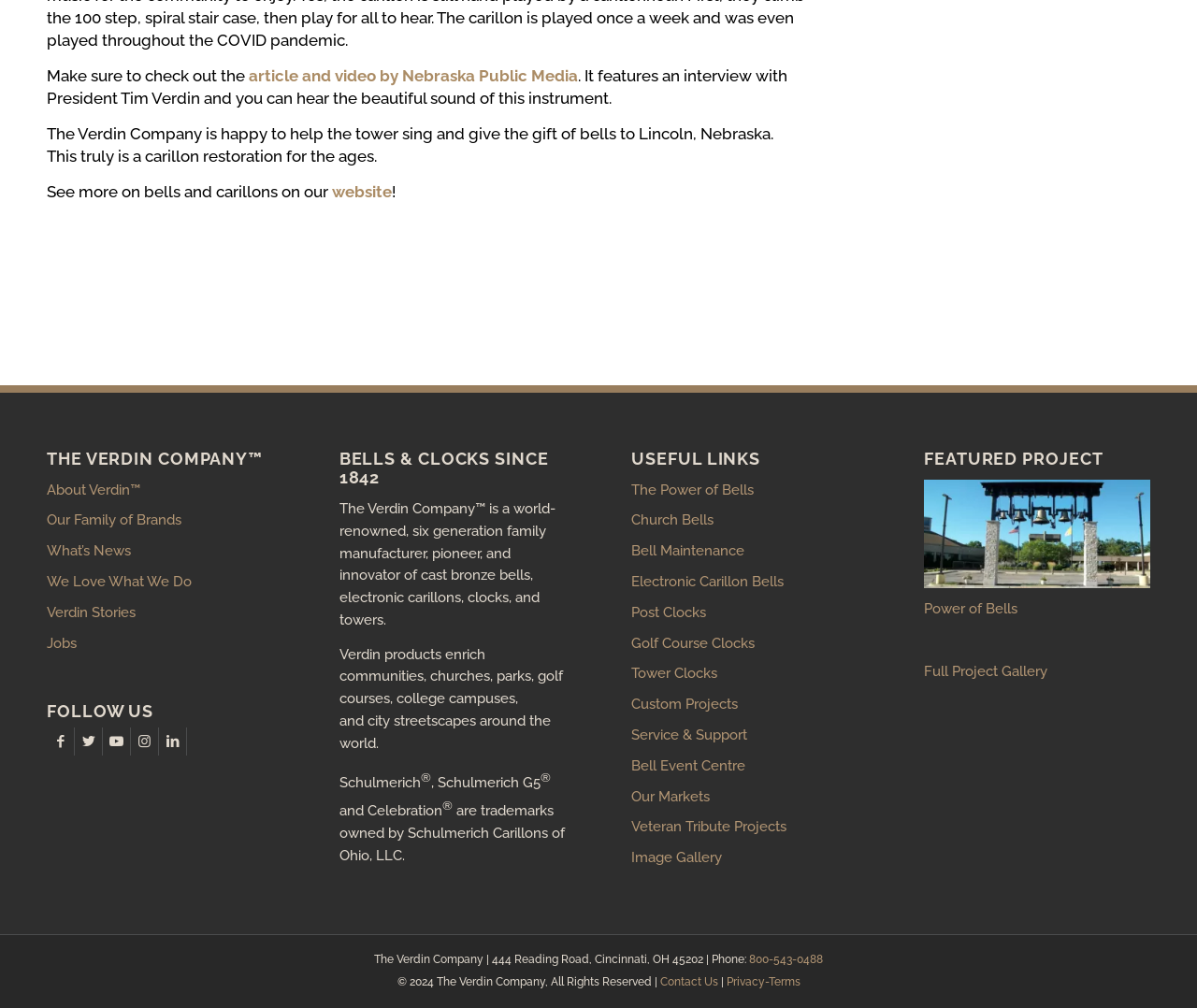Determine the bounding box coordinates of the section to be clicked to follow the instruction: "Explore the featured project". The coordinates should be given as four float numbers between 0 and 1, formatted as [left, top, right, bottom].

[0.772, 0.596, 0.85, 0.613]